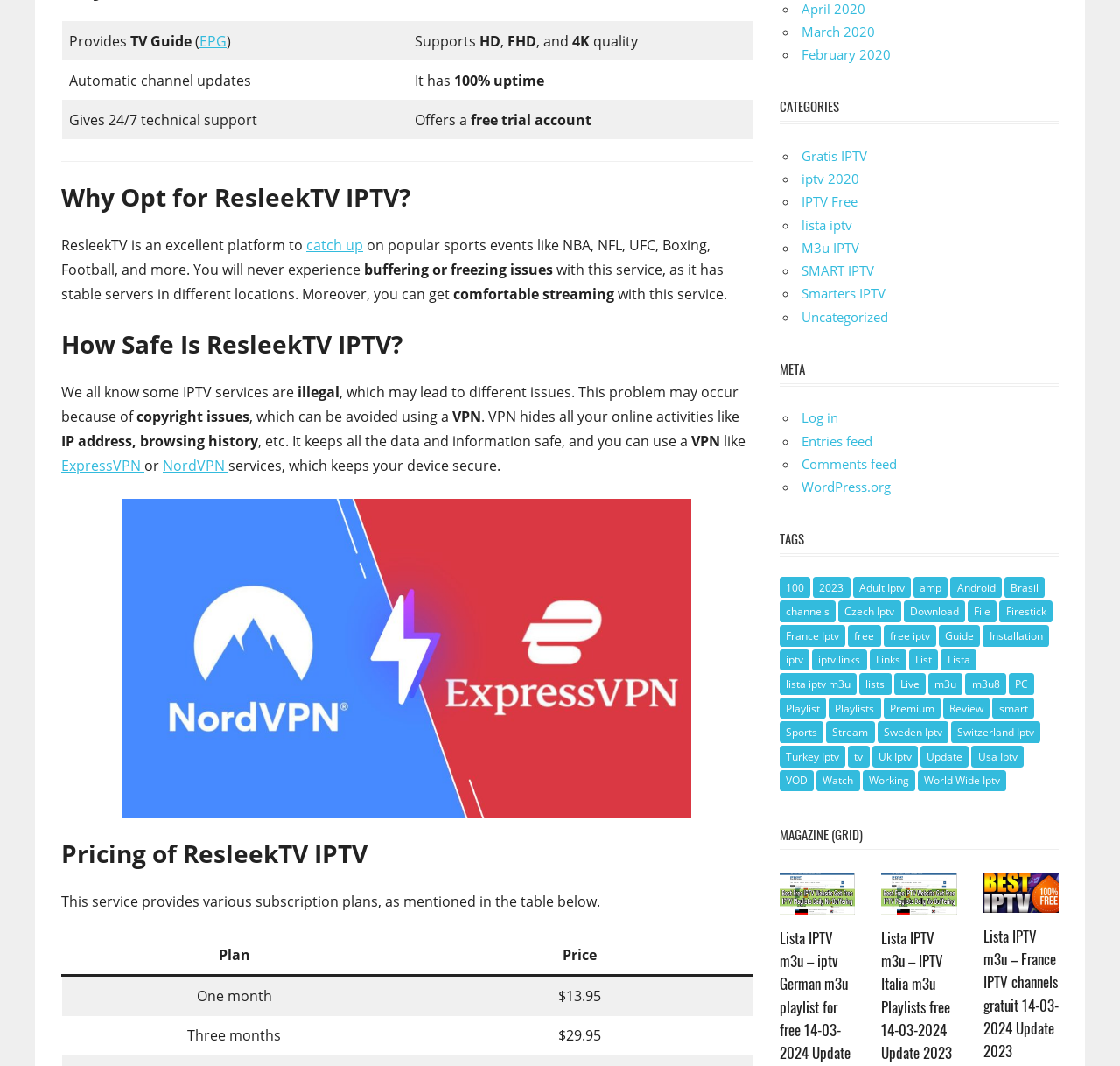What is the price of the one-month subscription plan?
Based on the screenshot, provide a one-word or short-phrase response.

$13.95